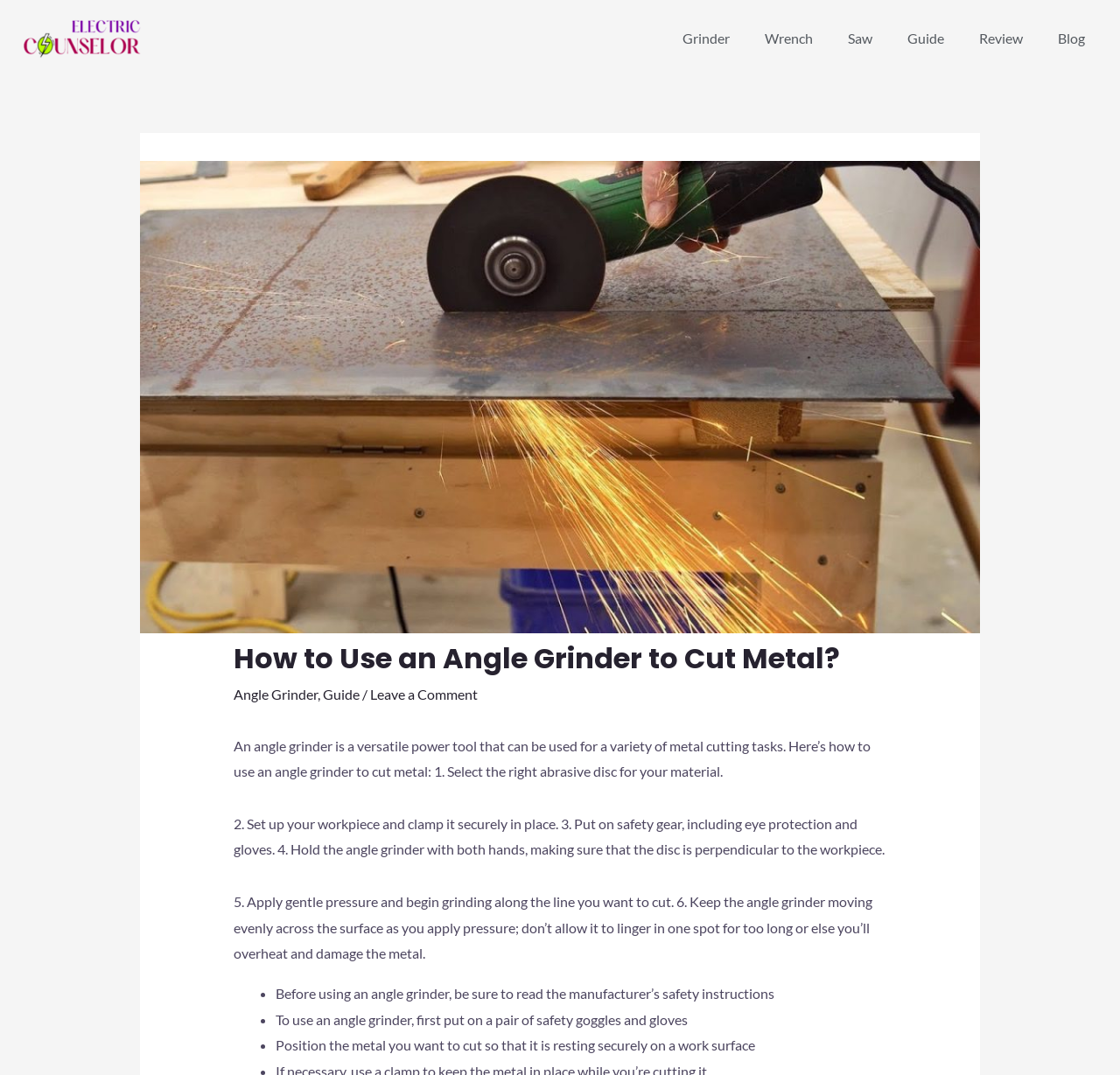Locate the bounding box coordinates of the area to click to fulfill this instruction: "Click the Guide link". The bounding box should be presented as four float numbers between 0 and 1, in the order [left, top, right, bottom].

[0.288, 0.638, 0.321, 0.654]